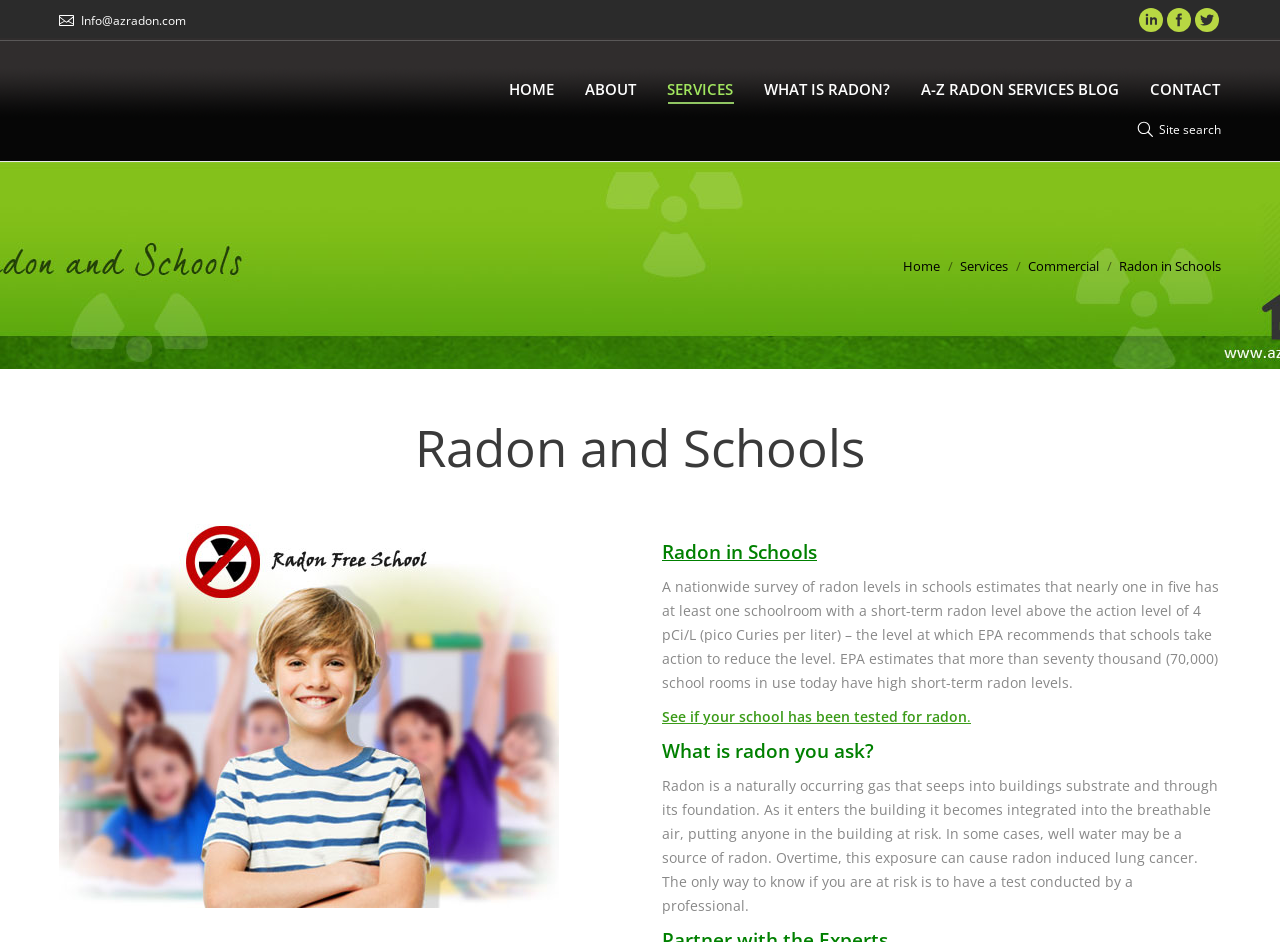How many social media links are on the top right?
Based on the image, answer the question with as much detail as possible.

I counted the number of social media links on the top right section of the webpage, and I found three links: Twitter, Facebook, and Linkedin.